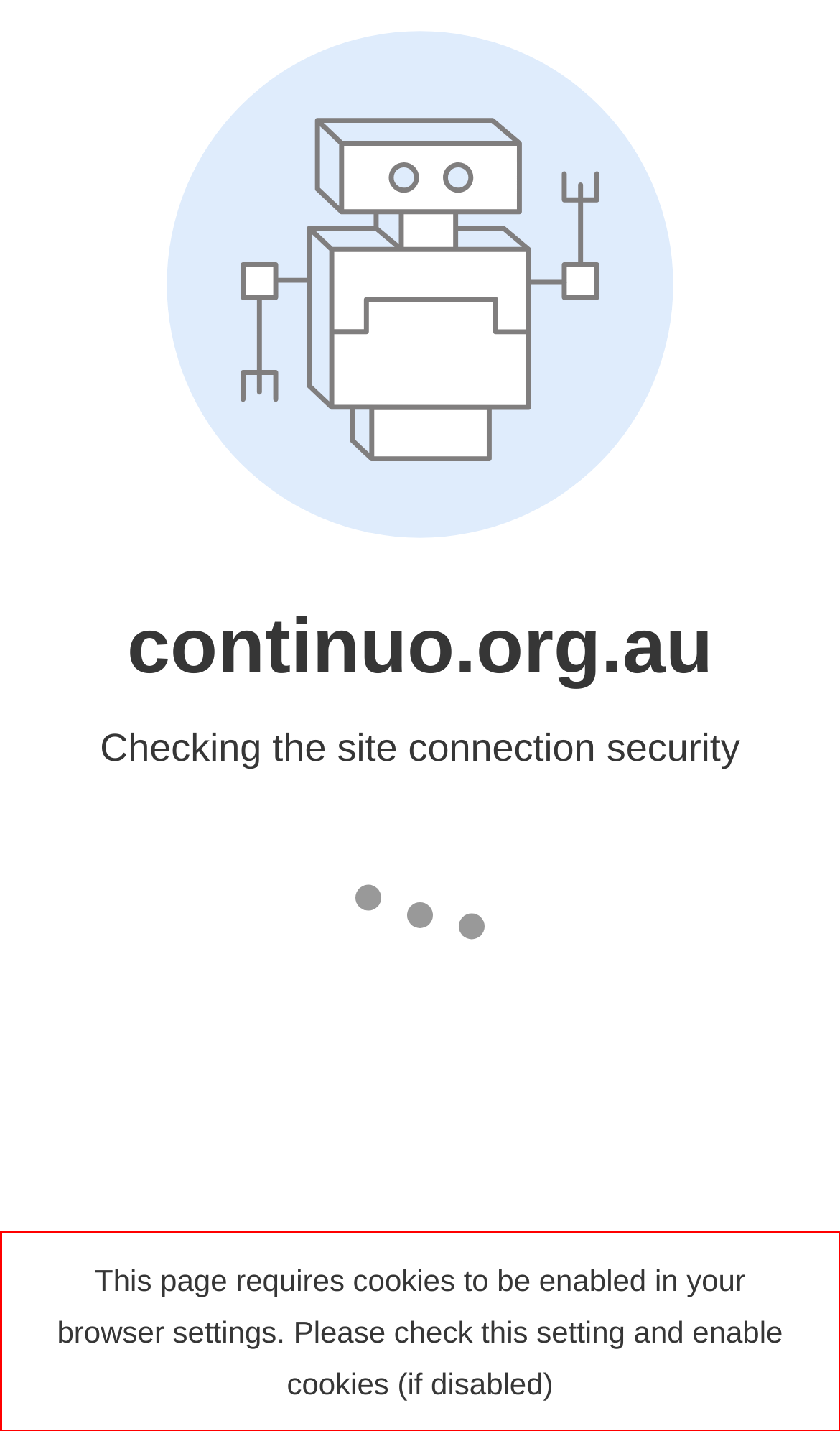You are provided with a screenshot of a webpage that includes a red bounding box. Extract and generate the text content found within the red bounding box.

This page requires cookies to be enabled in your browser settings. Please check this setting and enable cookies (if disabled)